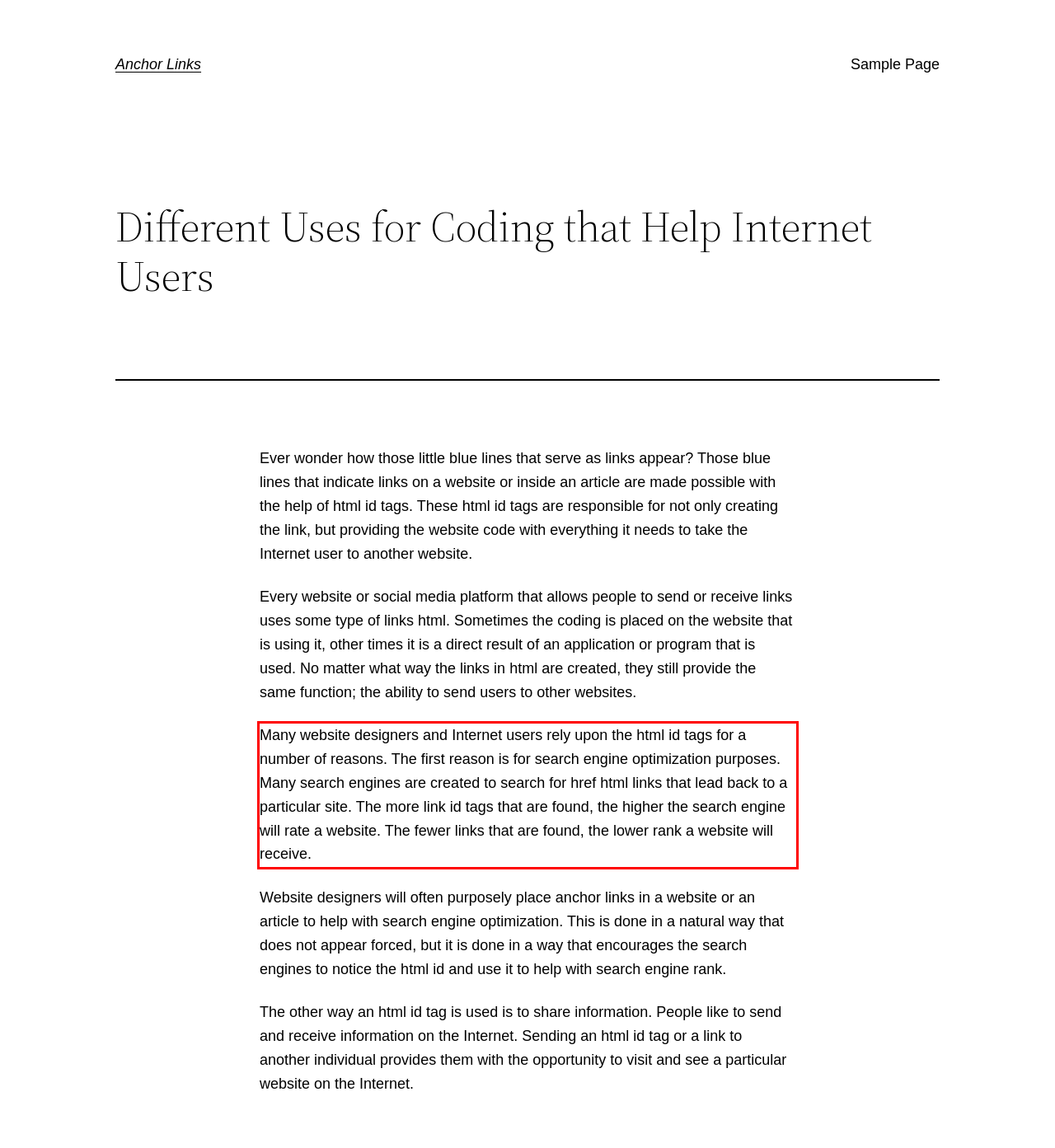Using the provided webpage screenshot, recognize the text content in the area marked by the red bounding box.

Many website designers and Internet users rely upon the html id tags for a number of reasons. The first reason is for search engine optimization purposes. Many search engines are created to search for href html links that lead back to a particular site. The more link id tags that are found, the higher the search engine will rate a website. The fewer links that are found, the lower rank a website will receive.